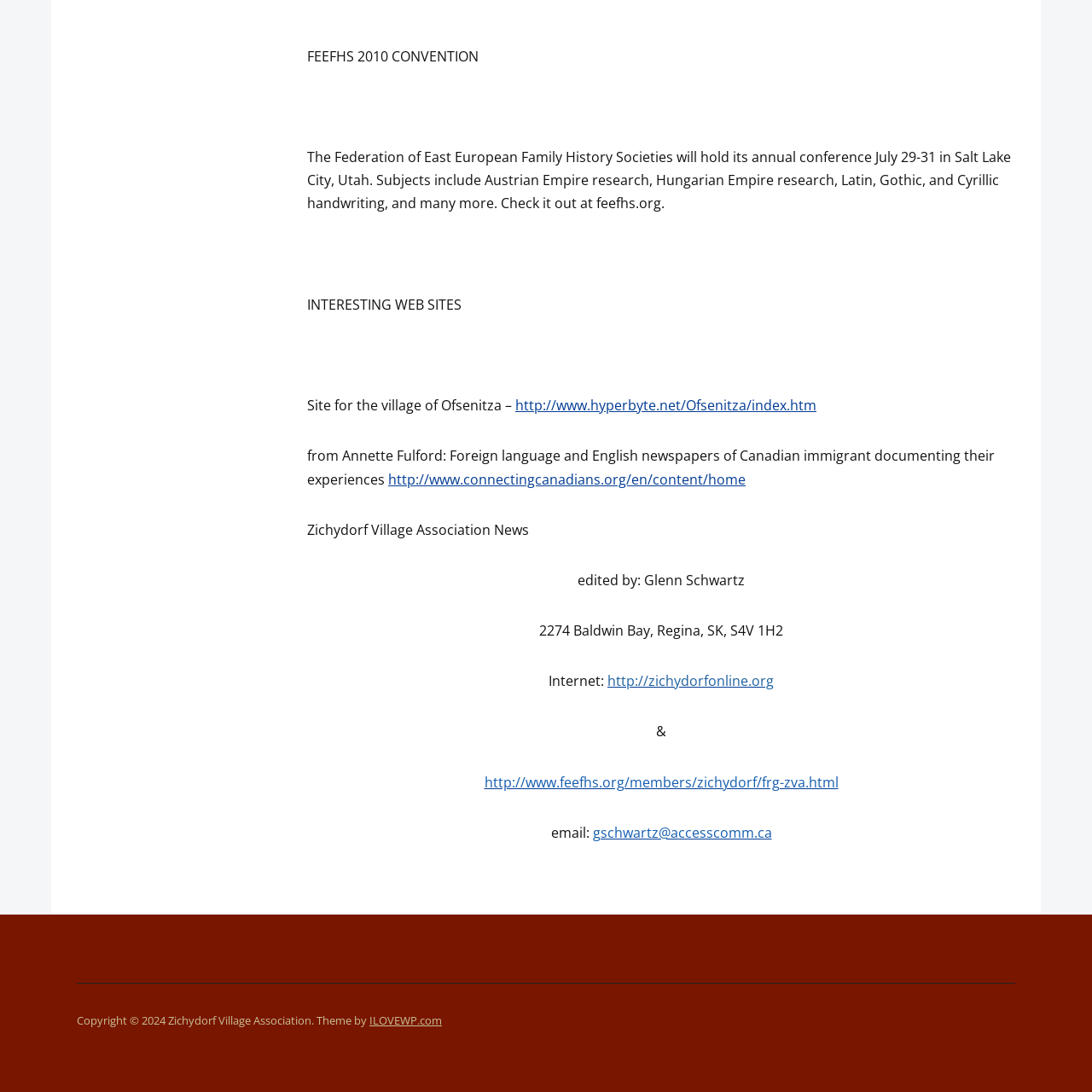What is the name of the conference mentioned on the webpage?
Give a single word or phrase as your answer by examining the image.

FEEFHS 2010 CONVENTION